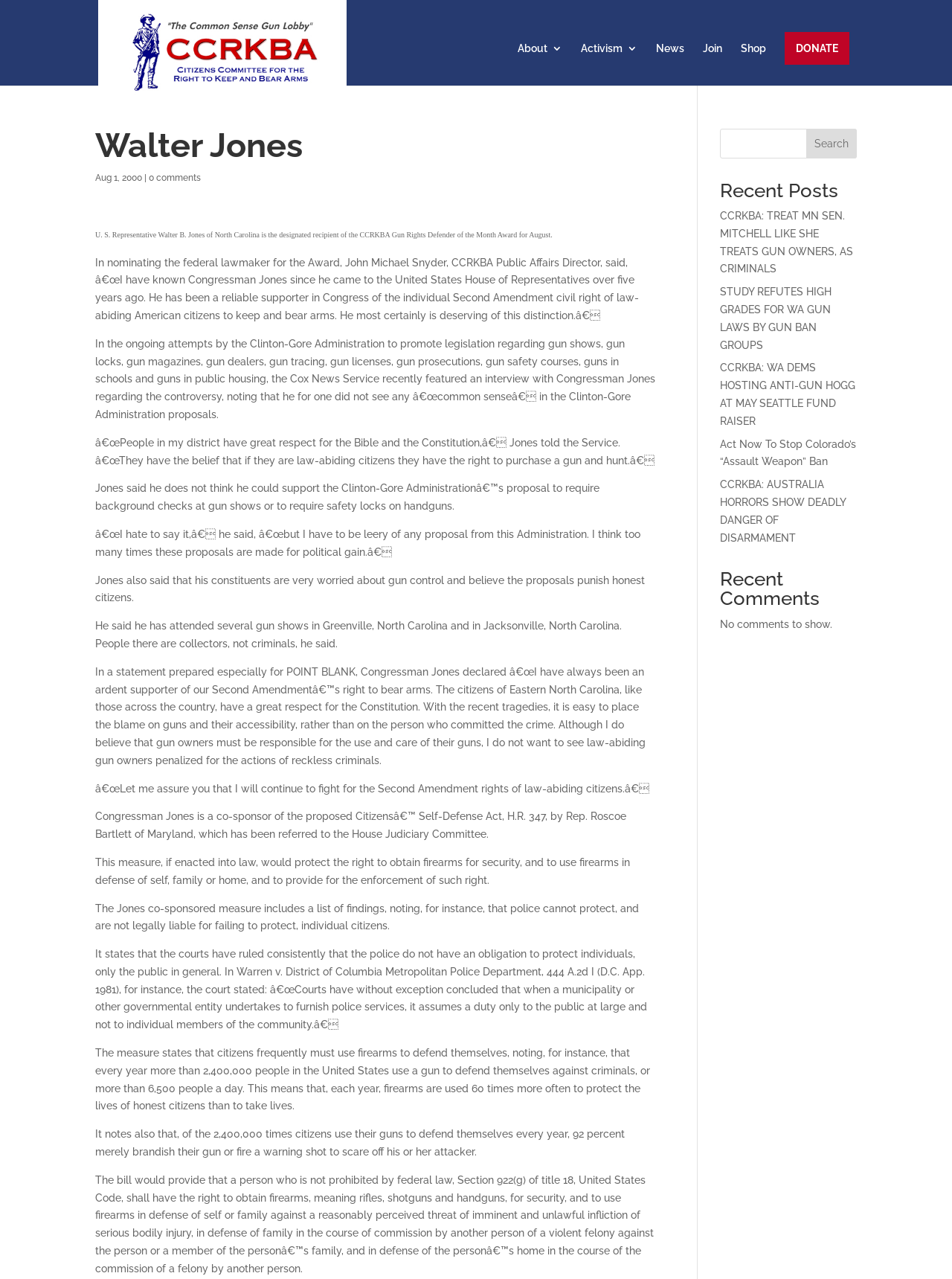Answer the question with a brief word or phrase:
What is the topic of the article about Walter B. Jones?

Gun rights